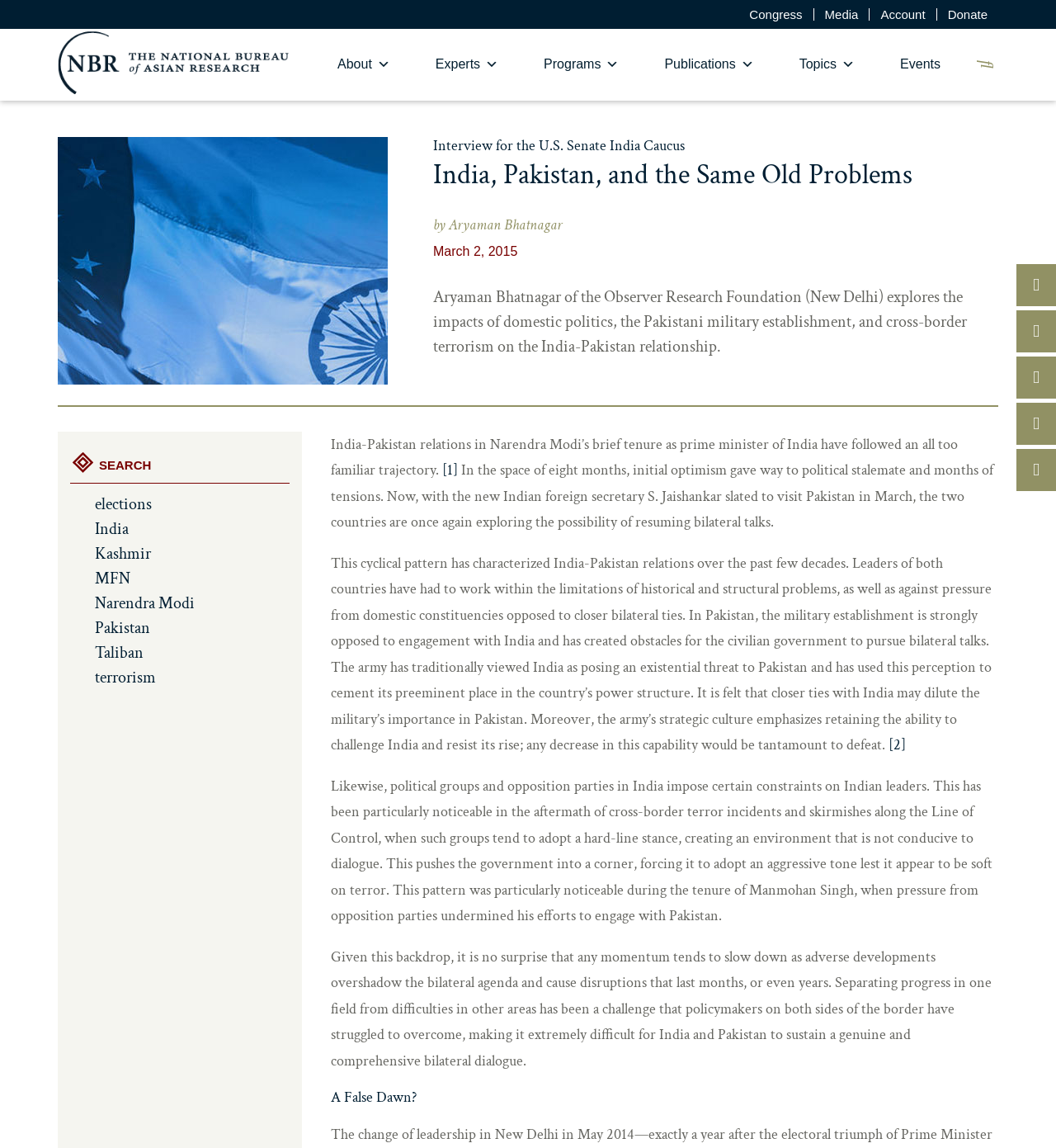Who is the author of the article?
Please describe in detail the information shown in the image to answer the question.

I found the answer by looking at the byline of the article, which is written as 'by Aryaman Bhatnagar'. This suggests that Aryaman Bhatnagar is the author of the article.